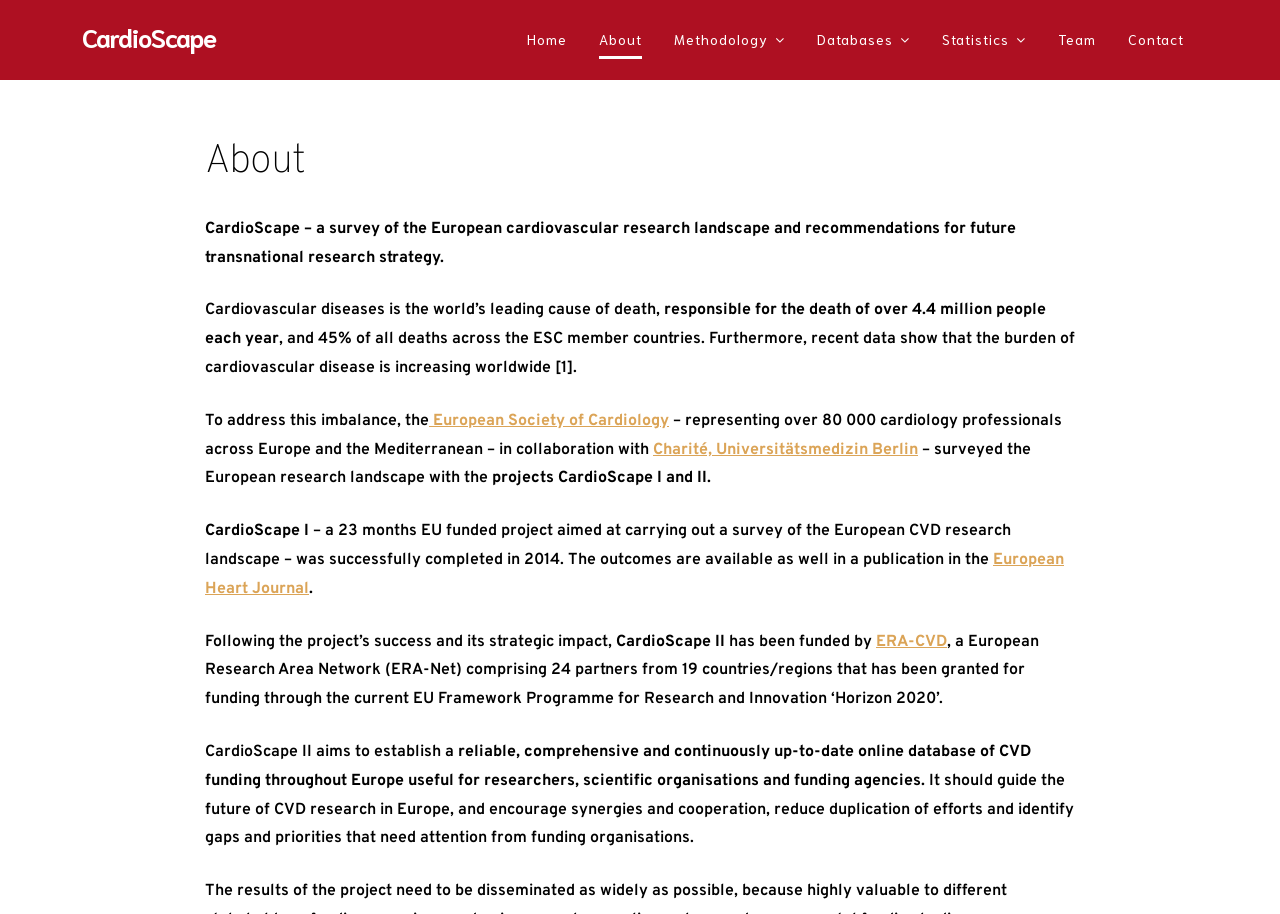Show the bounding box coordinates of the region that should be clicked to follow the instruction: "Click the 'Methodology' link."

[0.527, 0.018, 0.613, 0.07]